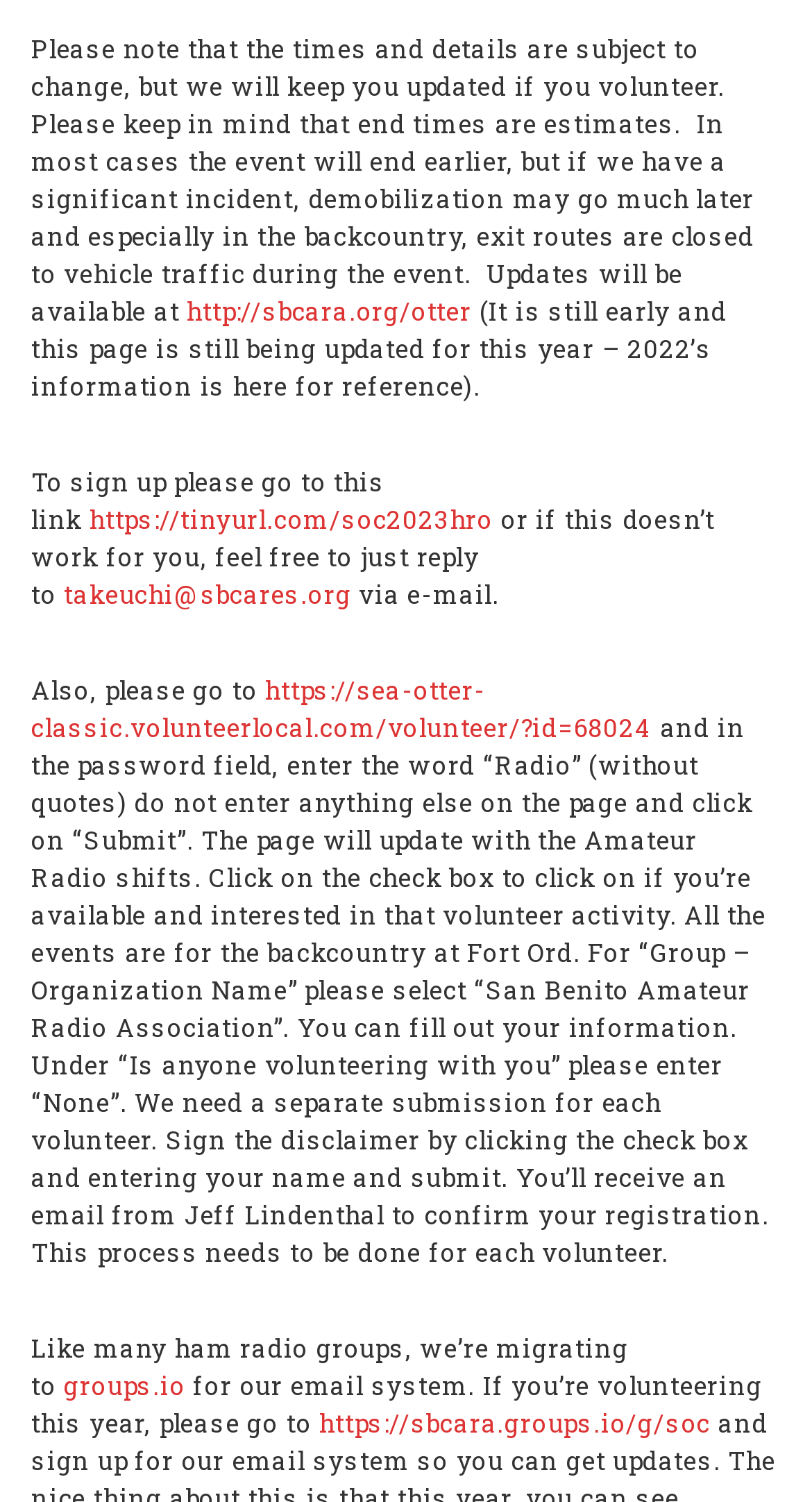Ascertain the bounding box coordinates for the UI element detailed here: "groups.io". The coordinates should be provided as [left, top, right, bottom] with each value being a float between 0 and 1.

[0.079, 0.911, 0.229, 0.933]